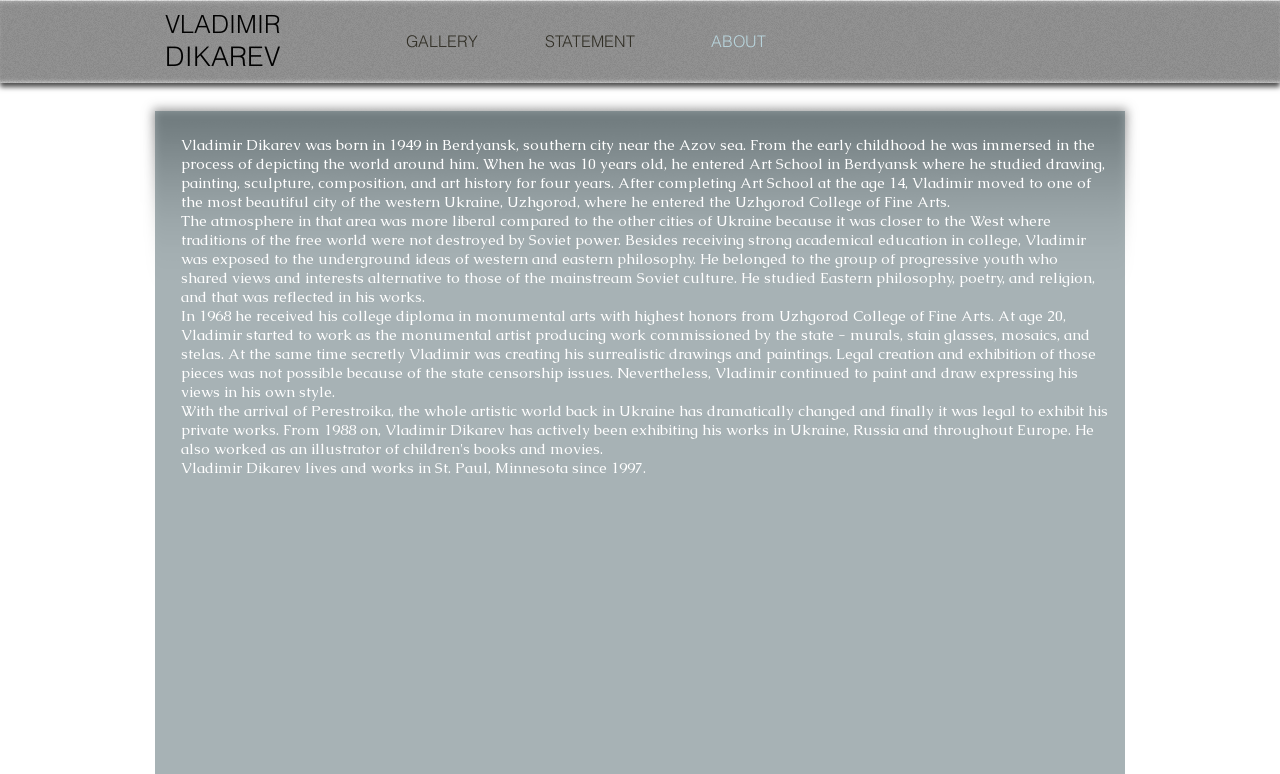How old was Vladimir when he started working as a monumental artist?
Please look at the screenshot and answer in one word or a short phrase.

20